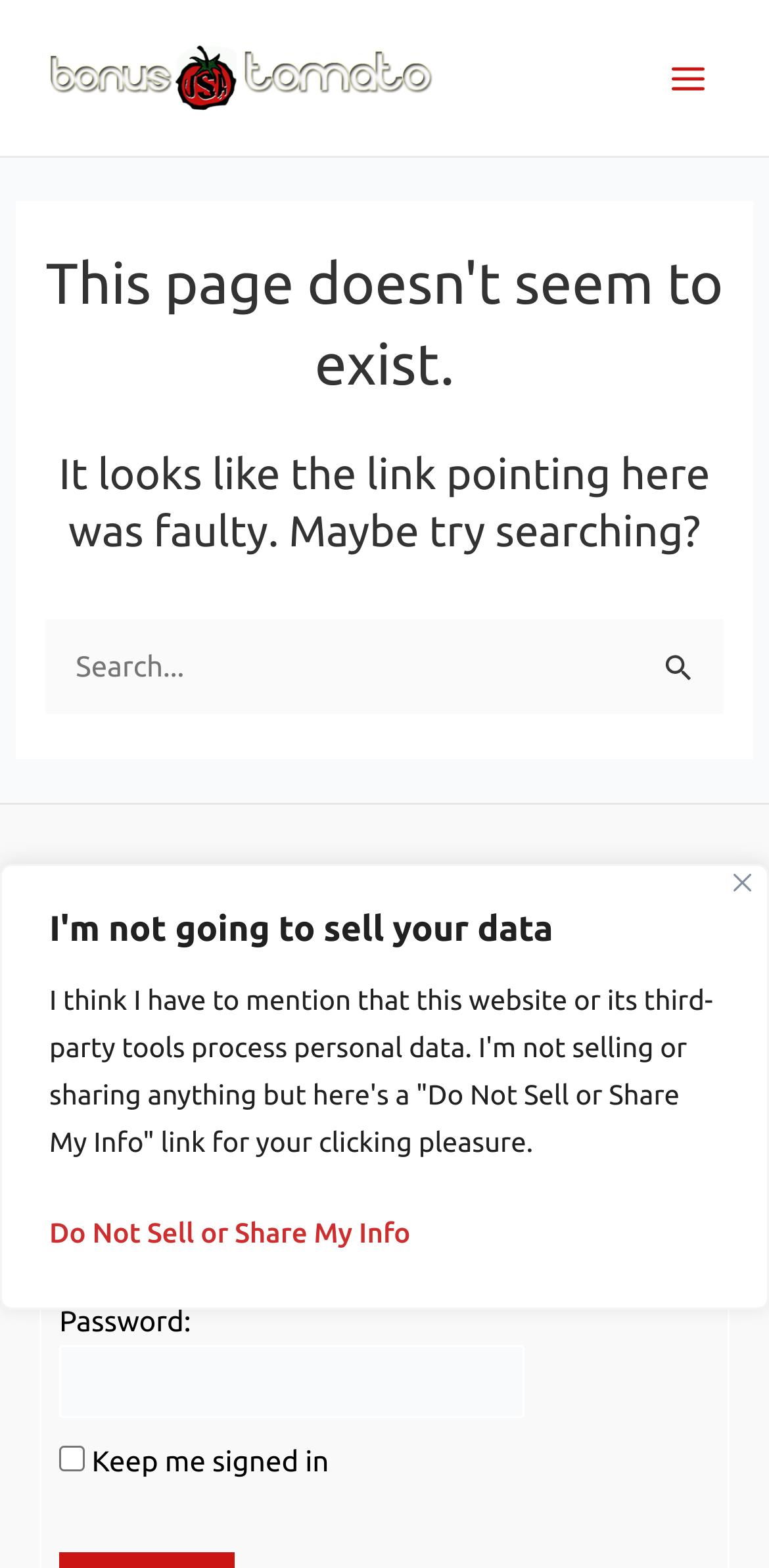Give a concise answer of one word or phrase to the question: 
What is the function of the 'Search' button?

To search for content